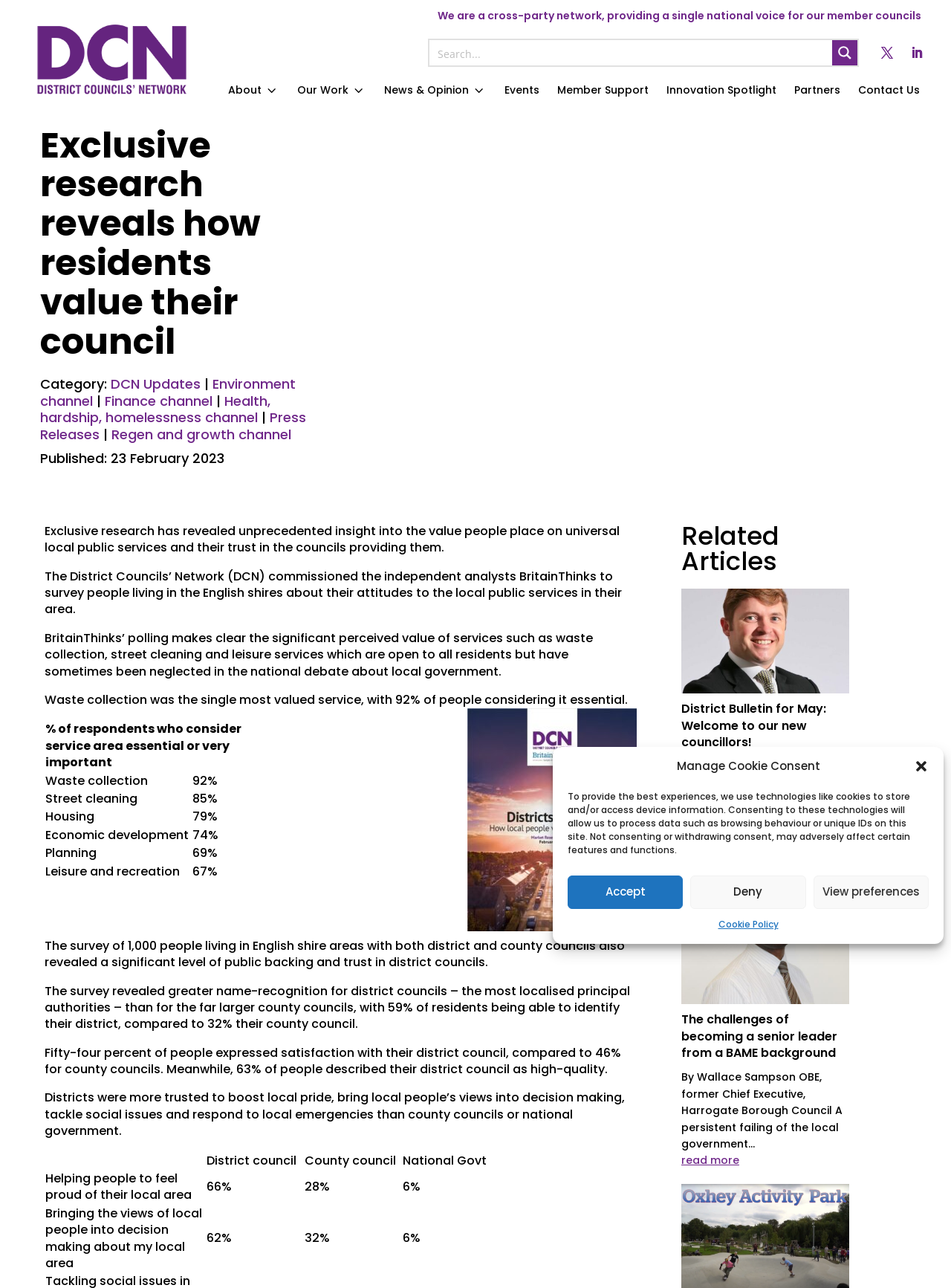Please give a concise answer to this question using a single word or phrase: 
What is the text of the first link in the navigation menu?

About 3